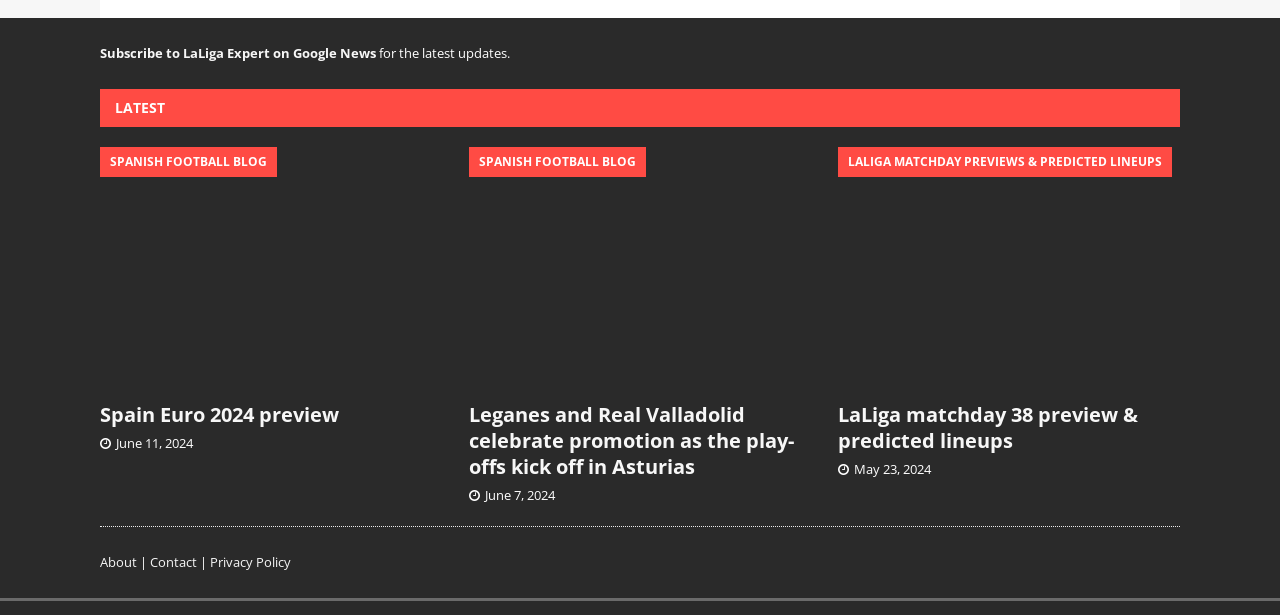Determine the coordinates of the bounding box that should be clicked to complete the instruction: "Navigate to About". The coordinates should be represented by four float numbers between 0 and 1: [left, top, right, bottom].

None